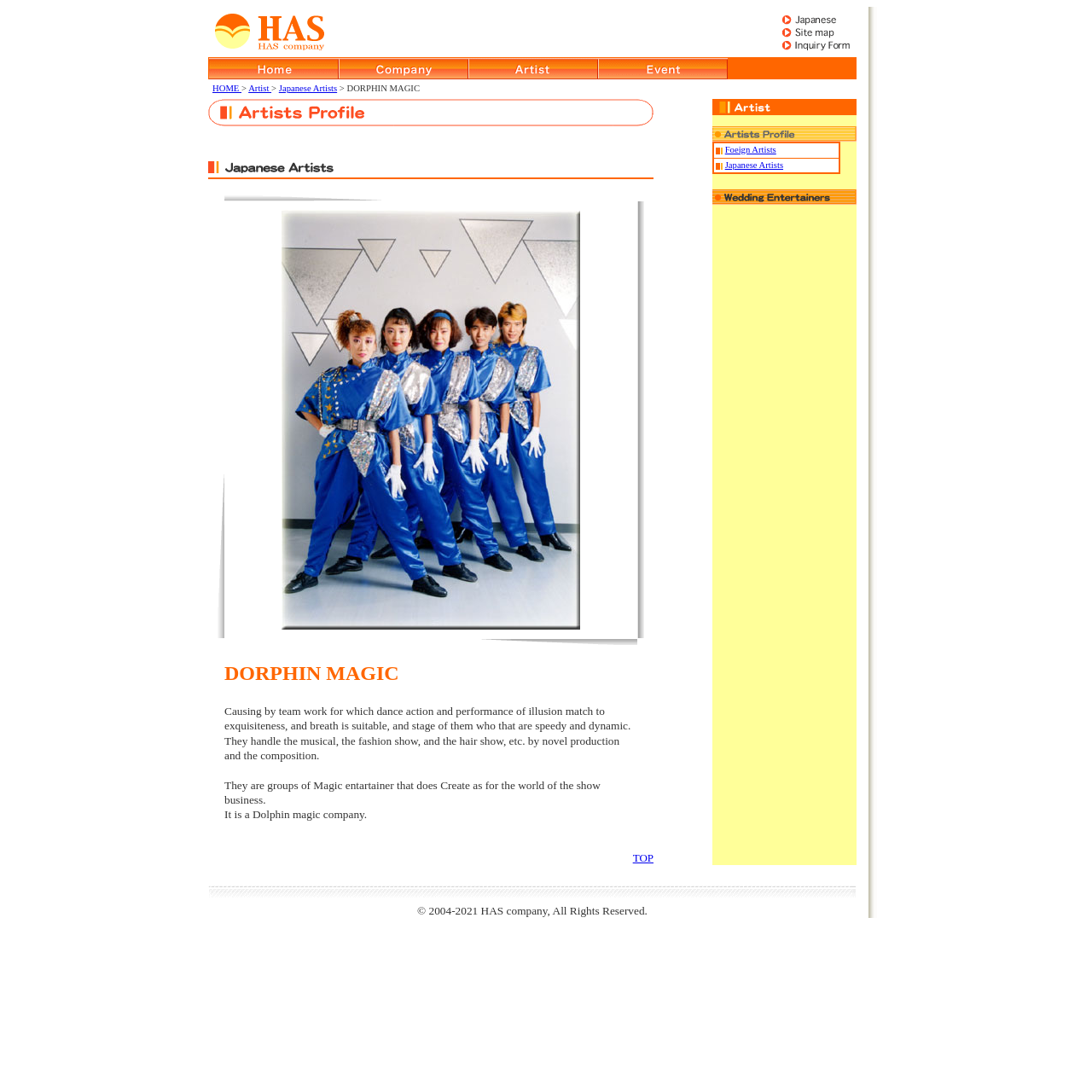Is there a link to go back to the top?
Using the visual information, answer the question in a single word or phrase.

Yes